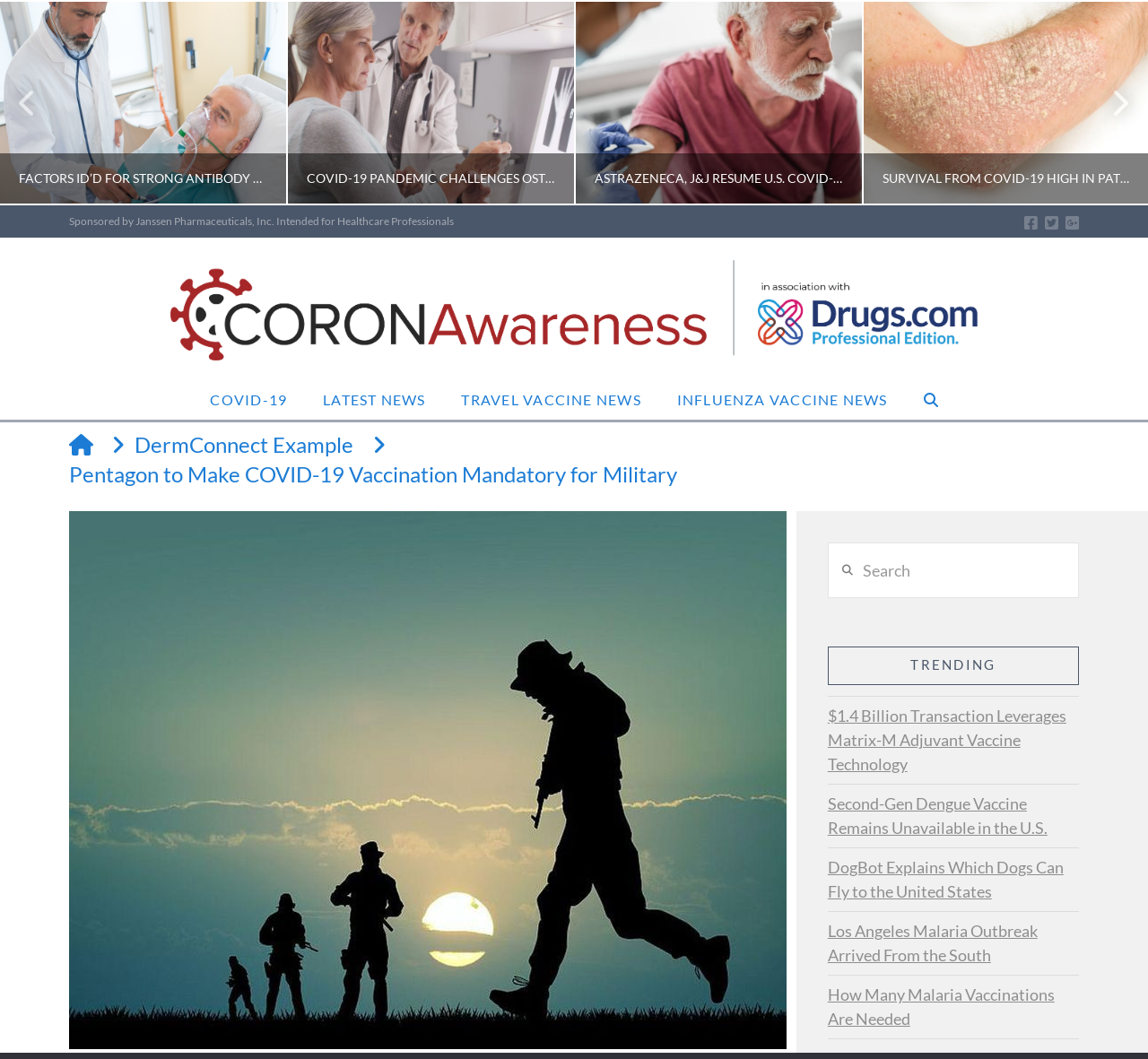Please find the bounding box coordinates of the element's region to be clicked to carry out this instruction: "Click the 'Courses' link".

None